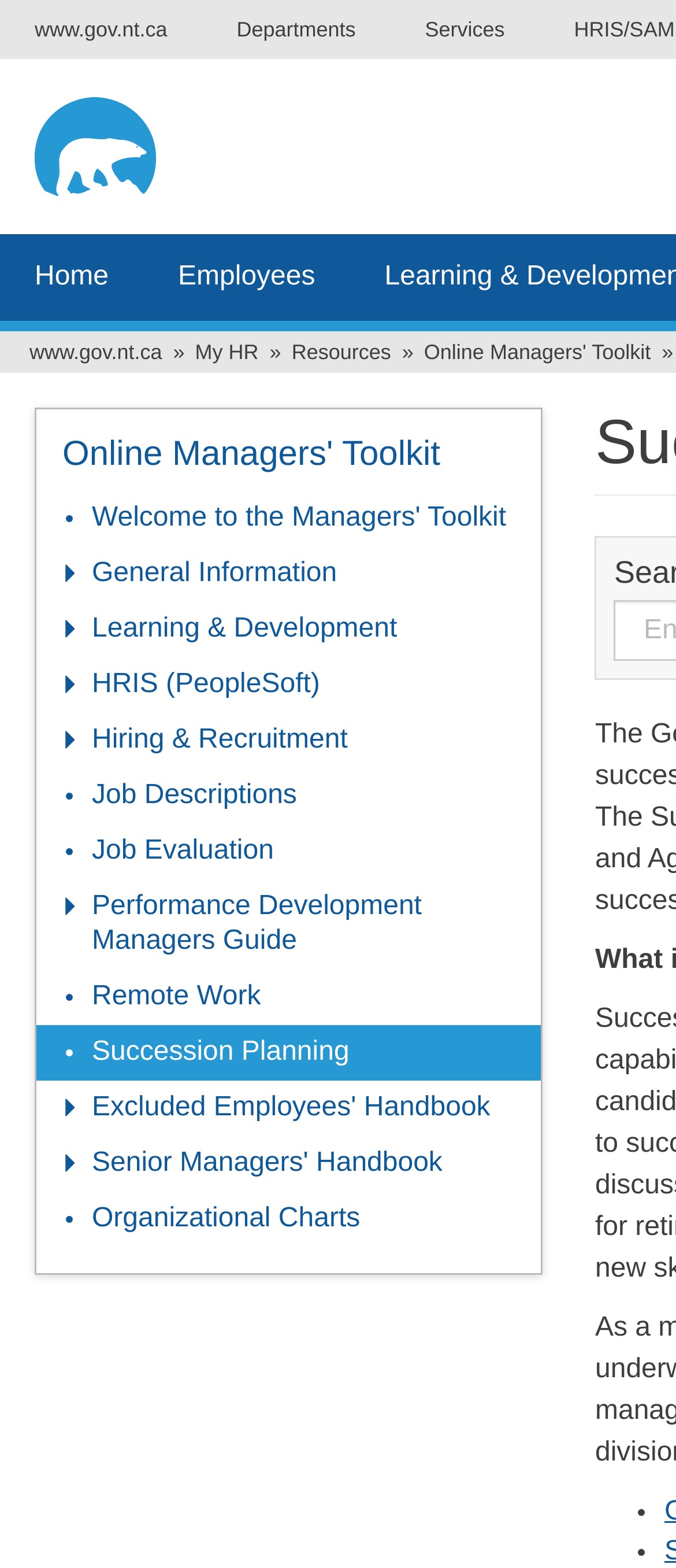Predict the bounding box coordinates of the area that should be clicked to accomplish the following instruction: "go to the Government of Northwest Territories website". The bounding box coordinates should consist of four float numbers between 0 and 1, i.e., [left, top, right, bottom].

[0.051, 0.0, 0.299, 0.038]